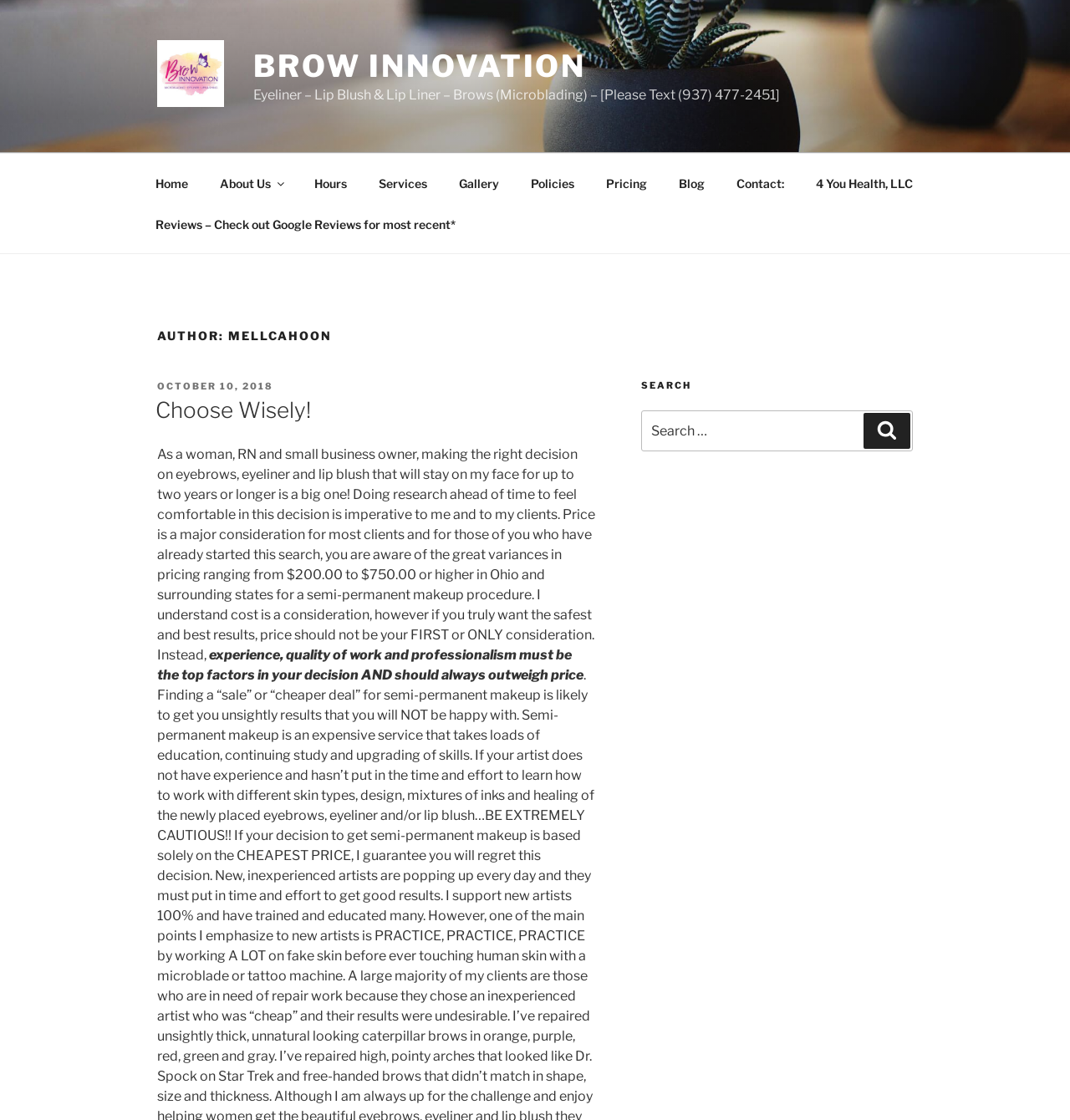Determine the bounding box for the UI element as described: "October 10, 2018June 13, 2021". The coordinates should be represented as four float numbers between 0 and 1, formatted as [left, top, right, bottom].

[0.147, 0.34, 0.255, 0.35]